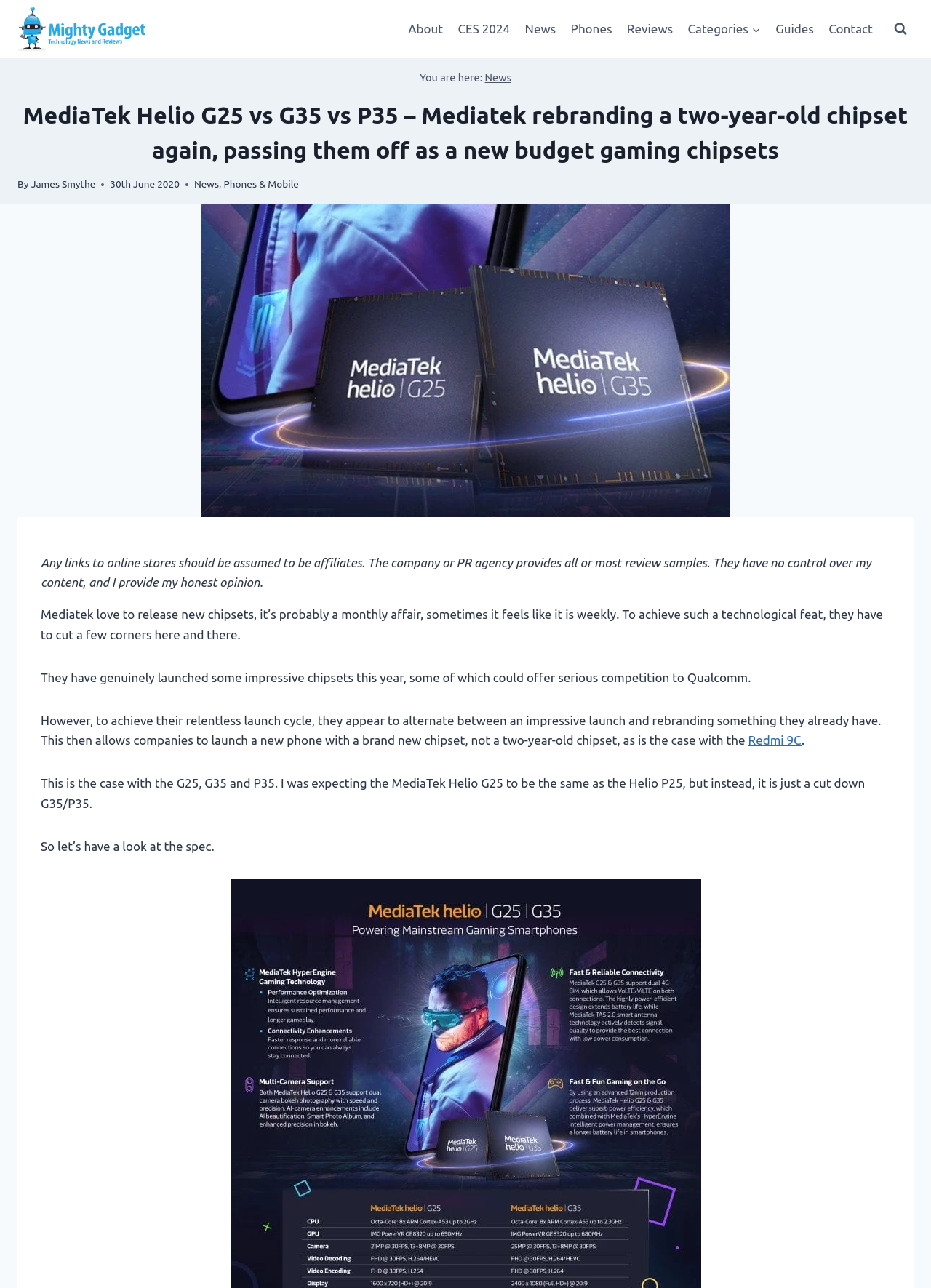Determine the main headline of the webpage and provide its text.

MediaTek Helio G25 vs G35 vs P35 – Mediatek rebranding a two-year-old chipset again, passing them off as a new budget gaming chipsets